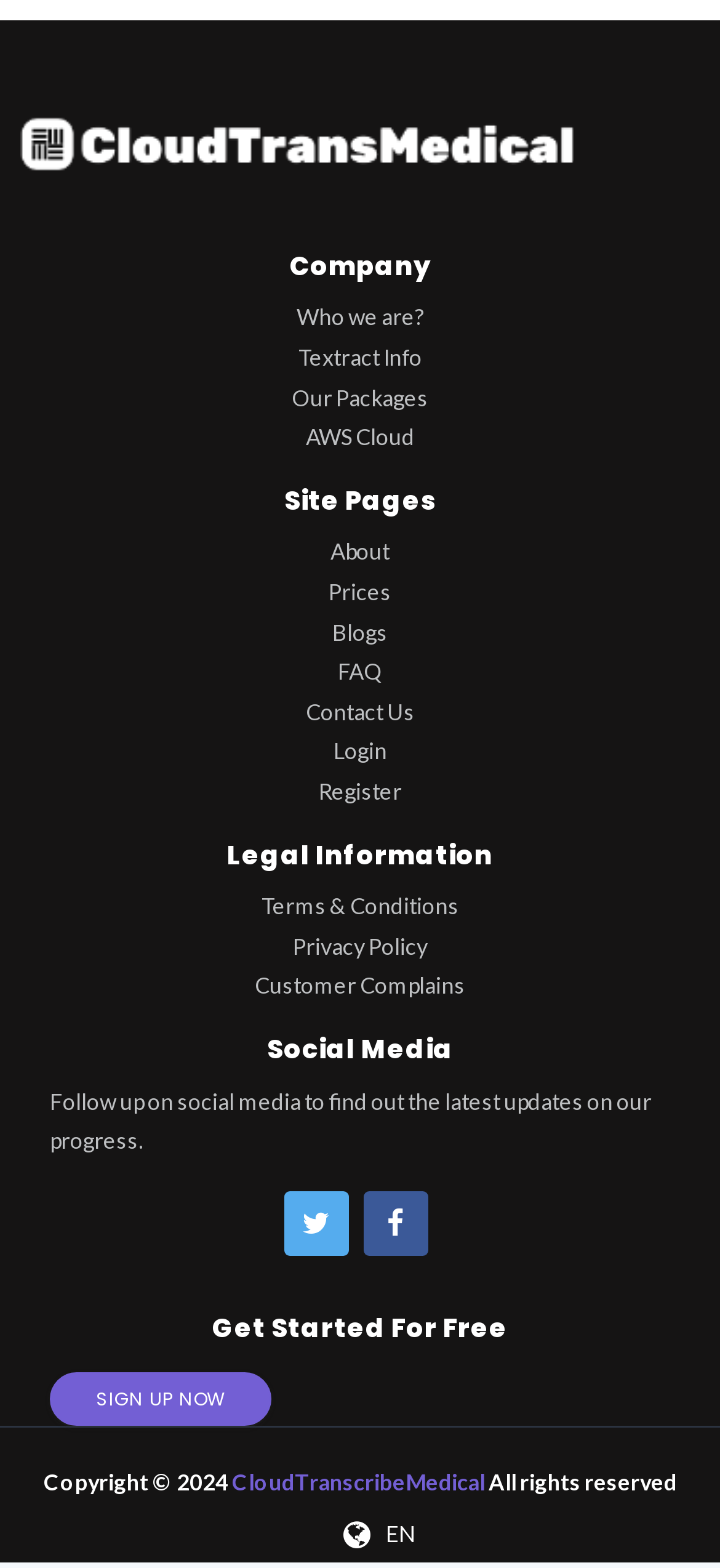Can you specify the bounding box coordinates of the area that needs to be clicked to fulfill the following instruction: "Click on the 'Who we are?' link"?

[0.412, 0.194, 0.588, 0.211]